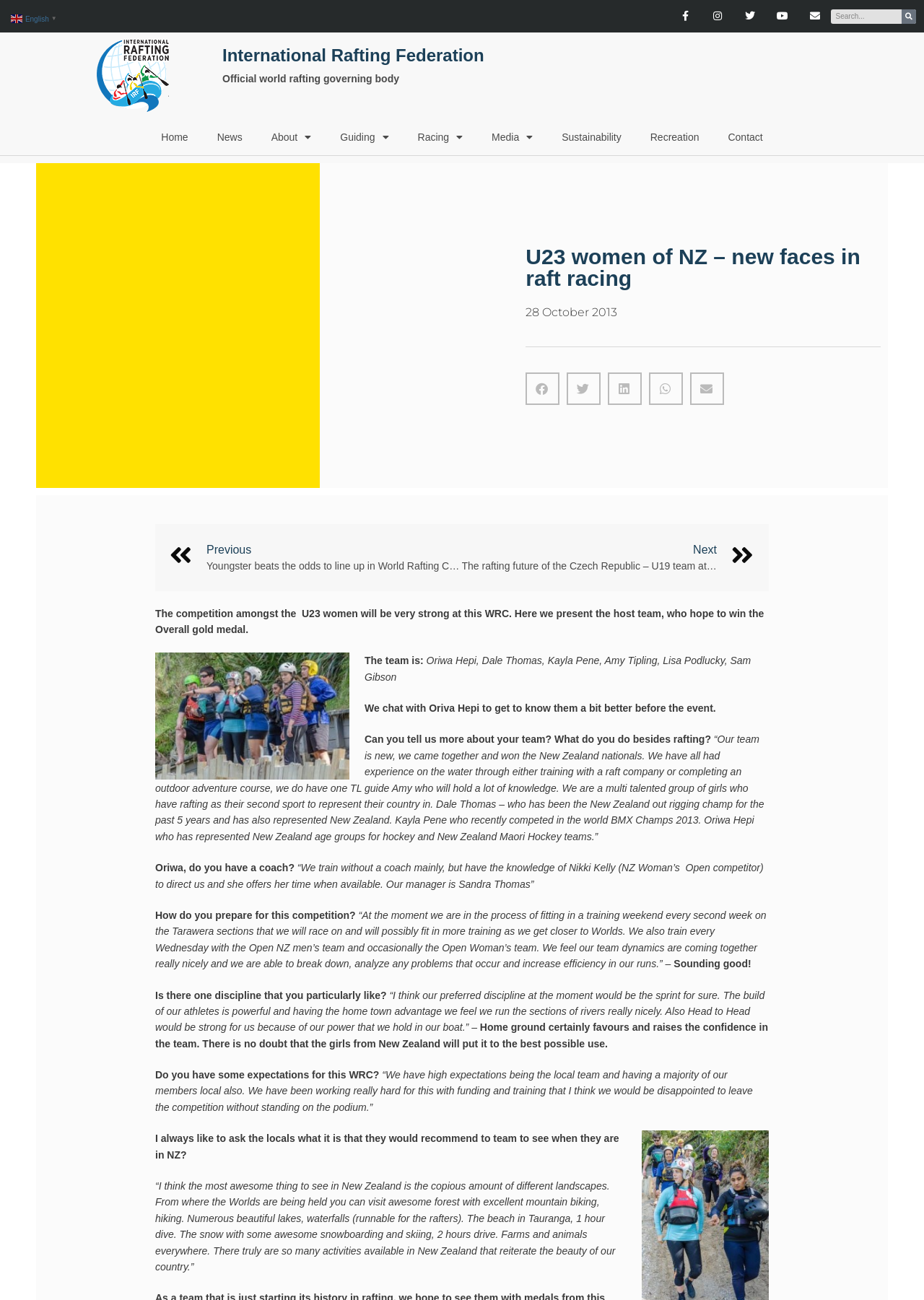Could you find the bounding box coordinates of the clickable area to complete this instruction: "Read about International Rafting Federation"?

[0.241, 0.035, 0.524, 0.05]